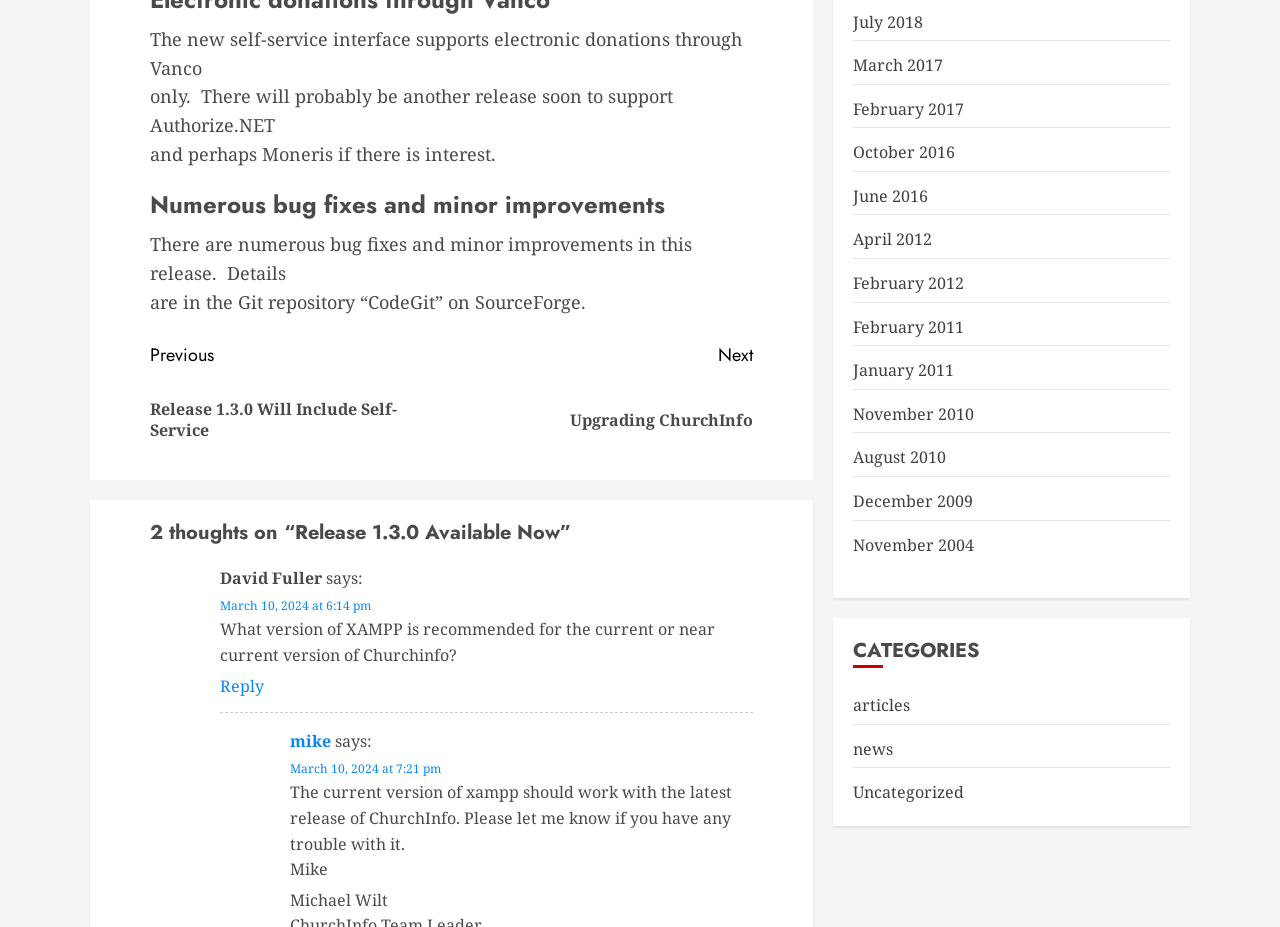Please locate the bounding box coordinates of the element that should be clicked to achieve the given instruction: "View 'Release 1.3.0 Will Include Self-Service' post".

[0.117, 0.368, 0.353, 0.496]